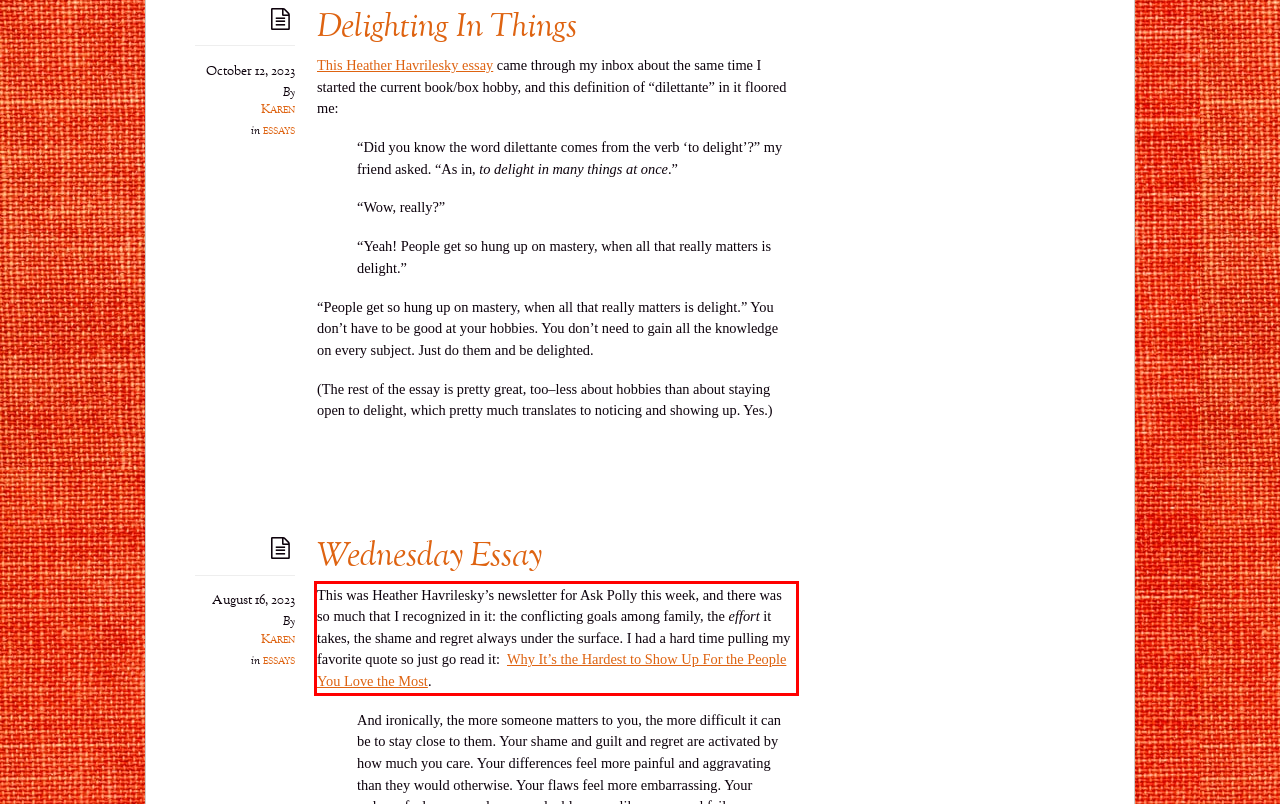Given a webpage screenshot, locate the red bounding box and extract the text content found inside it.

This was Heather Havrilesky’s newsletter for Ask Polly this week, and there was so much that I recognized in it: the conflicting goals among family, the effort it takes, the shame and regret always under the surface. I had a hard time pulling my favorite quote so just go read it: Why It’s the Hardest to Show Up For the People You Love the Most.